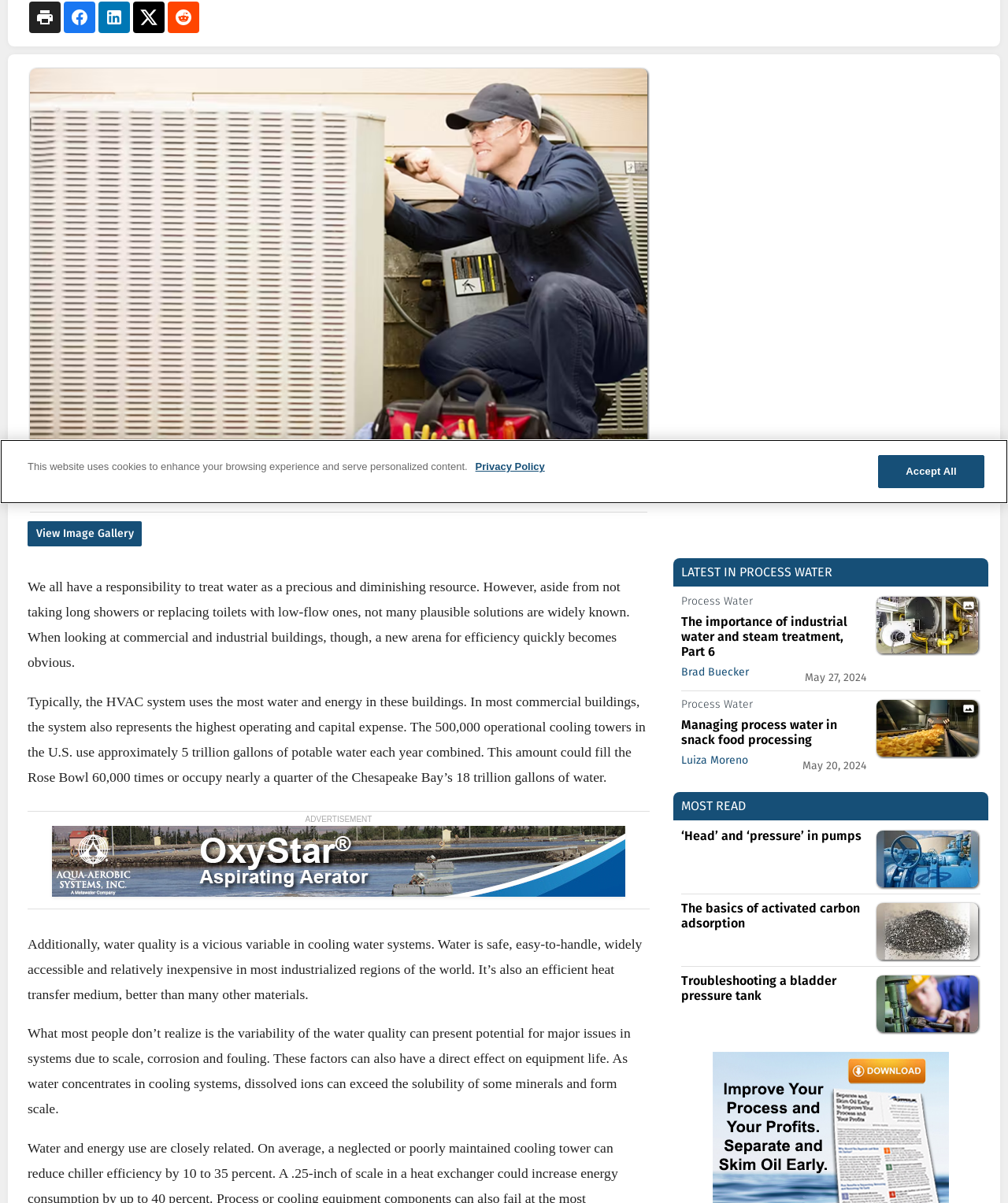Provide the bounding box coordinates of the HTML element described as: "Latest in Process Water". The bounding box coordinates should be four float numbers between 0 and 1, i.e., [left, top, right, bottom].

[0.676, 0.469, 0.826, 0.482]